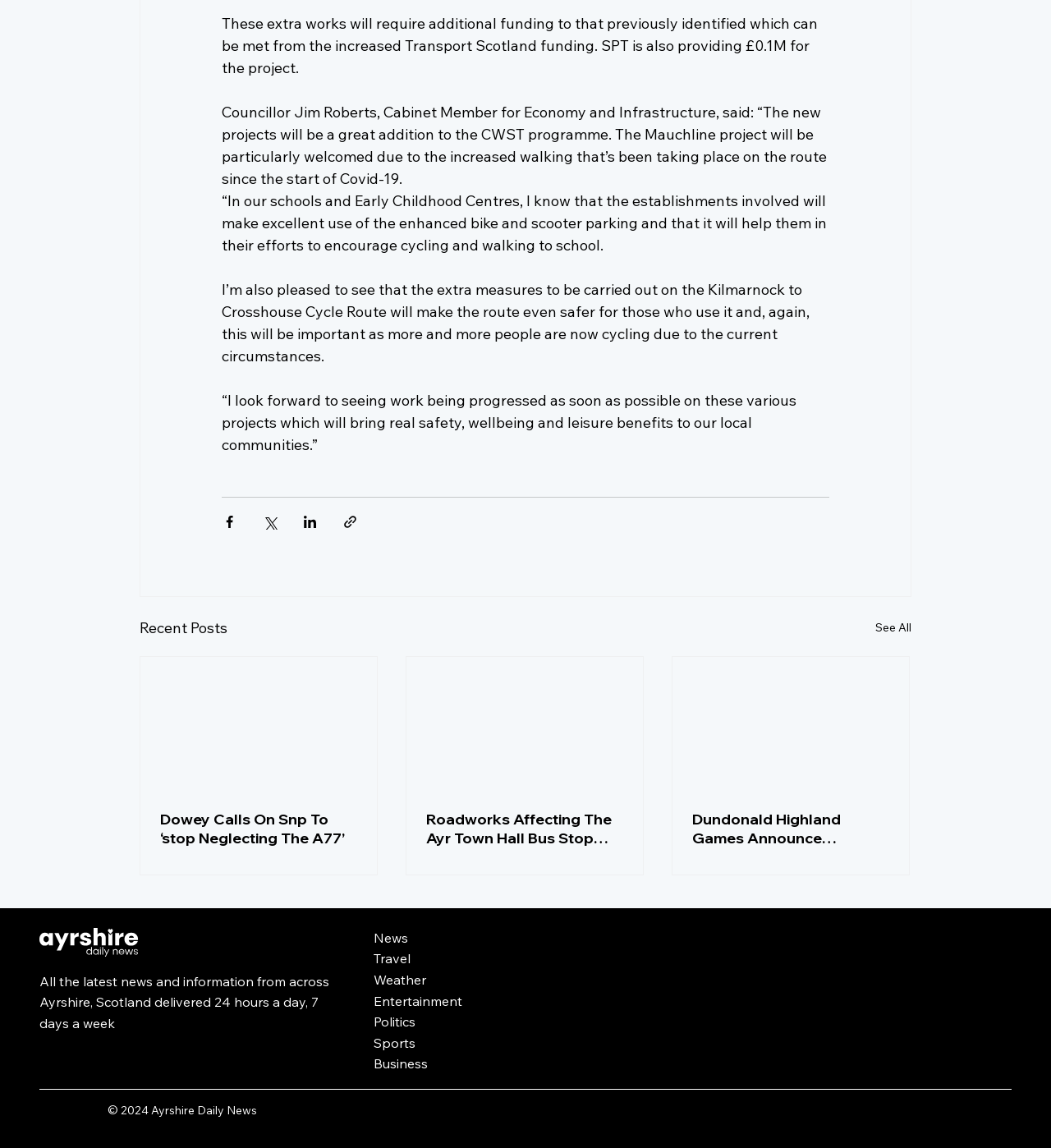Please determine the bounding box coordinates of the element's region to click in order to carry out the following instruction: "Go to News page". The coordinates should be four float numbers between 0 and 1, i.e., [left, top, right, bottom].

[0.355, 0.808, 0.645, 0.826]